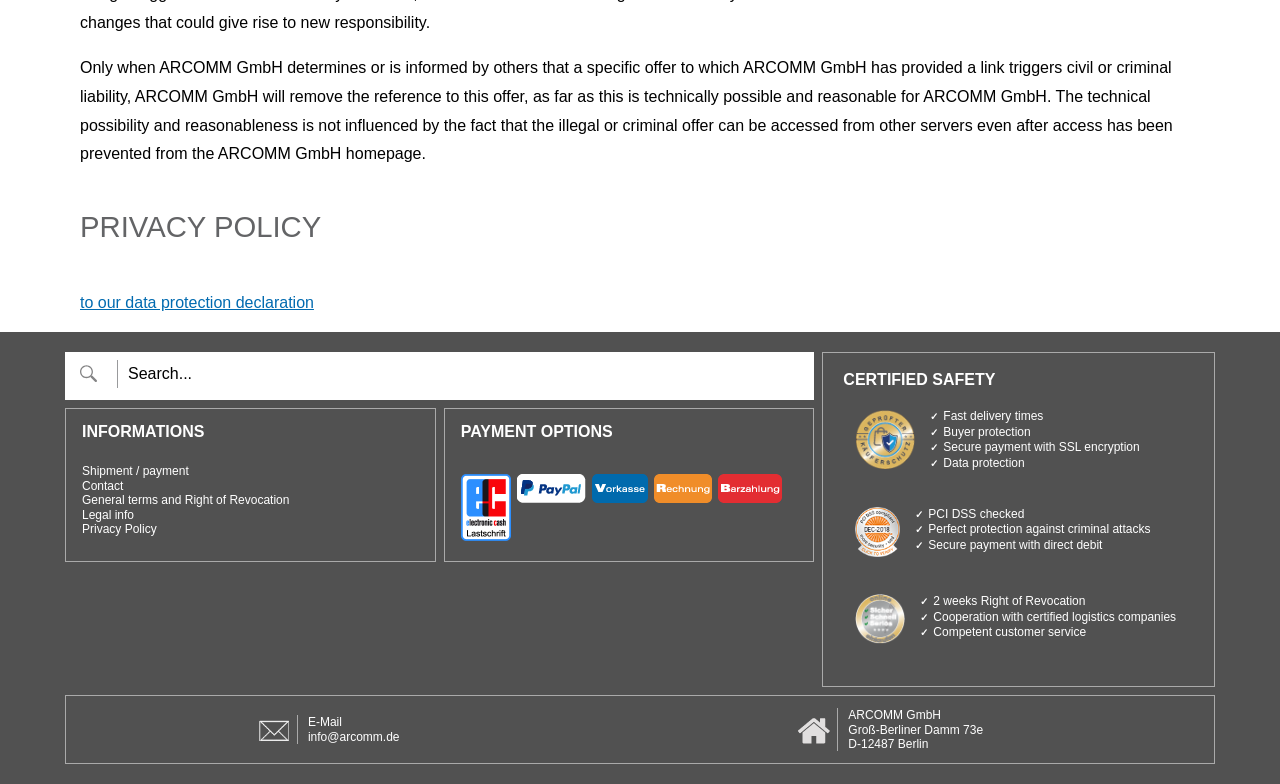Locate the bounding box coordinates of the region to be clicked to comply with the following instruction: "View 'Privacy Policy'". The coordinates must be four float numbers between 0 and 1, in the form [left, top, right, bottom].

[0.064, 0.666, 0.226, 0.684]